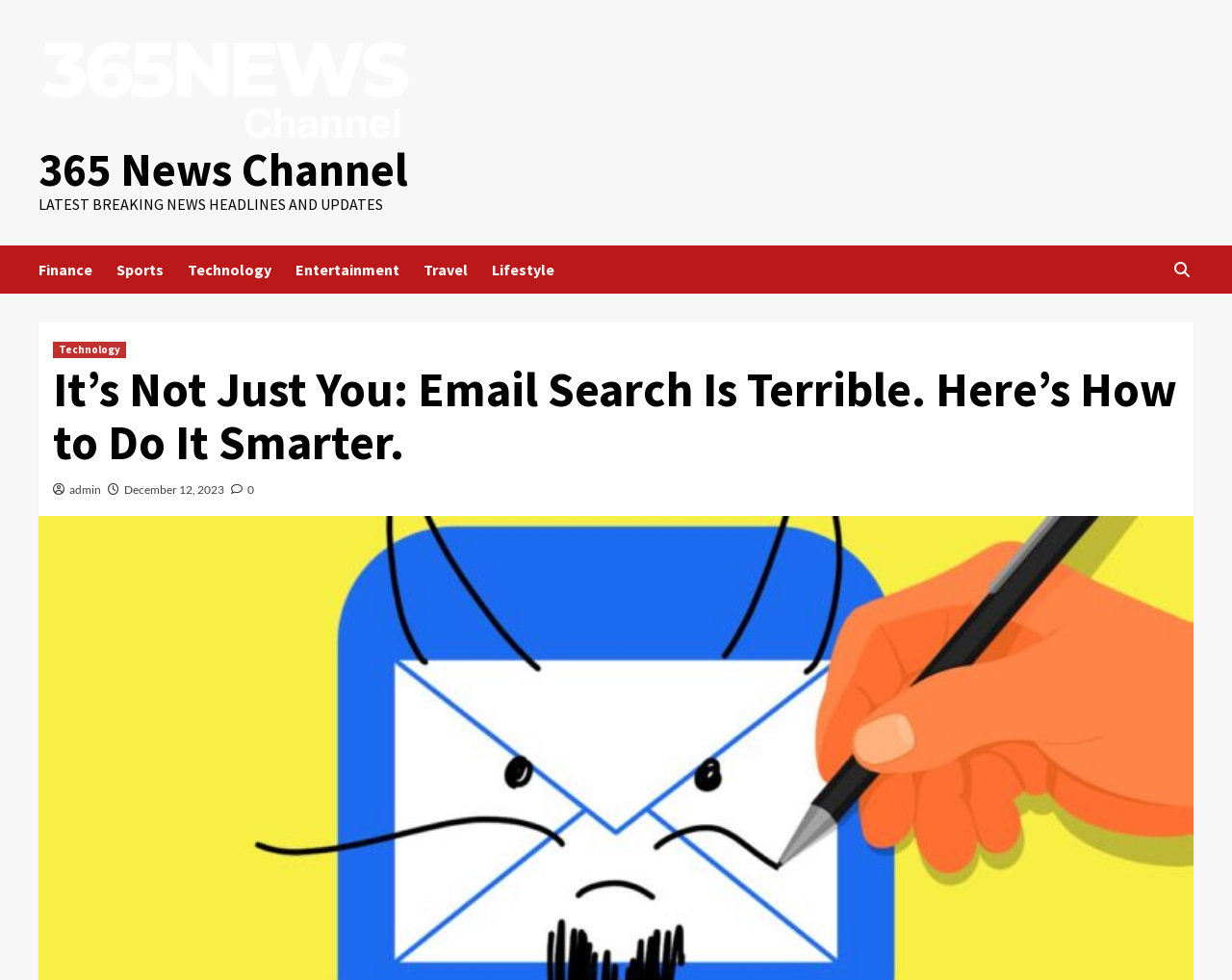Determine the bounding box coordinates of the target area to click to execute the following instruction: "go to 365 News Channel homepage."

[0.031, 0.029, 0.336, 0.149]